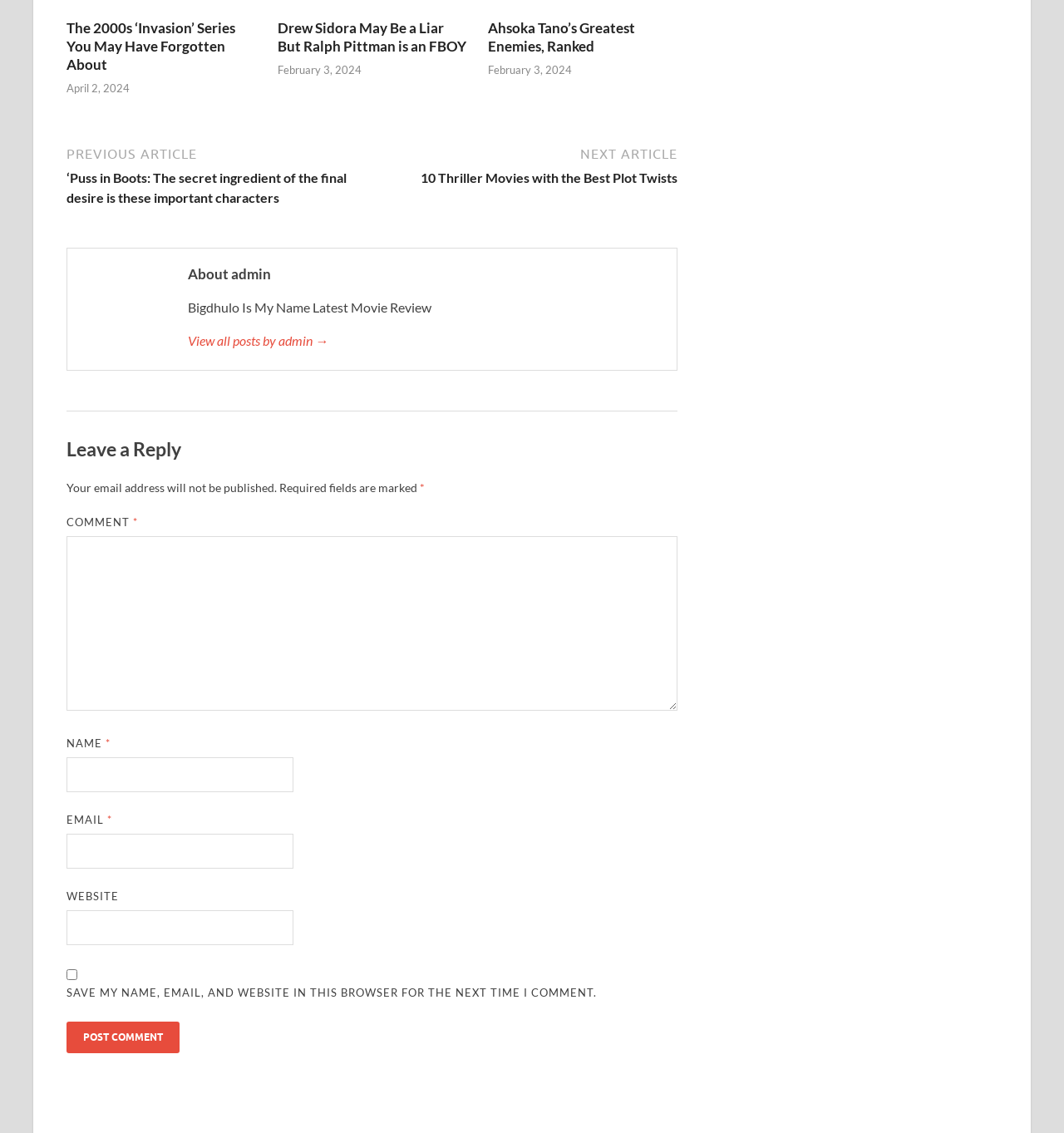Please provide the bounding box coordinates for the element that needs to be clicked to perform the instruction: "View all posts by admin". The coordinates must consist of four float numbers between 0 and 1, formatted as [left, top, right, bottom].

[0.177, 0.292, 0.62, 0.31]